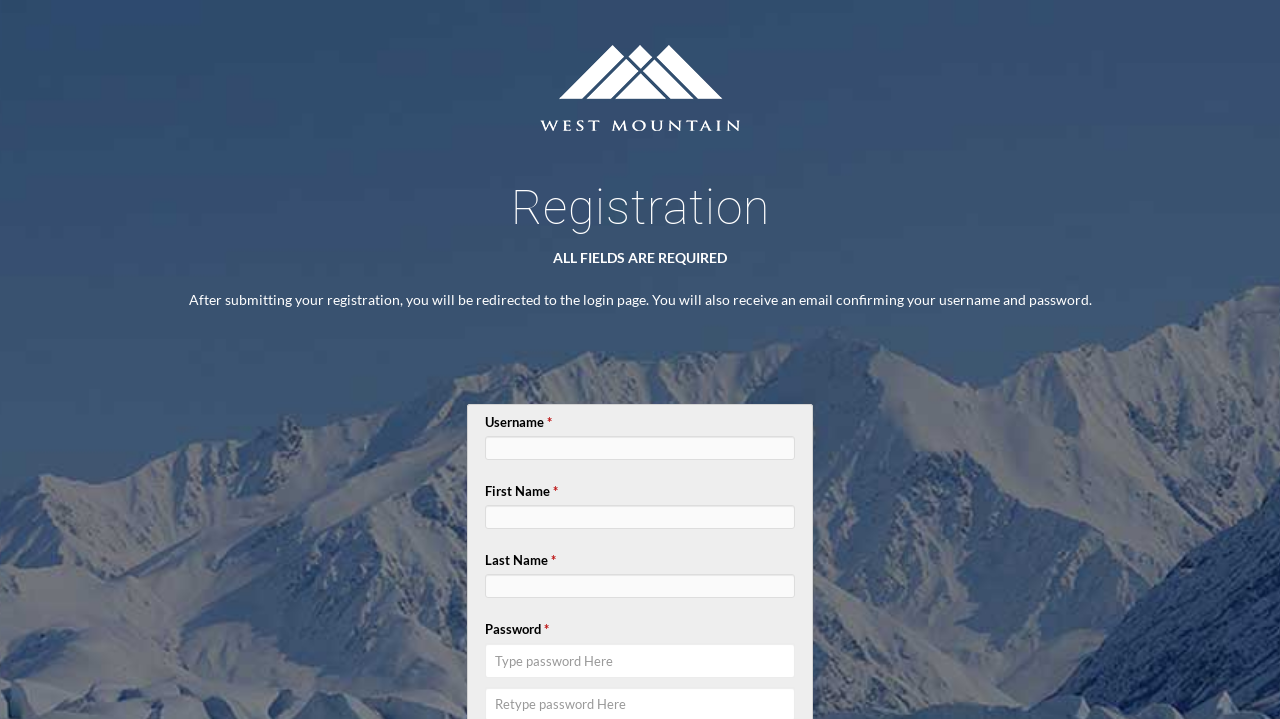Reply to the question below using a single word or brief phrase:
What is the color of the asterisk symbol?

Not specified